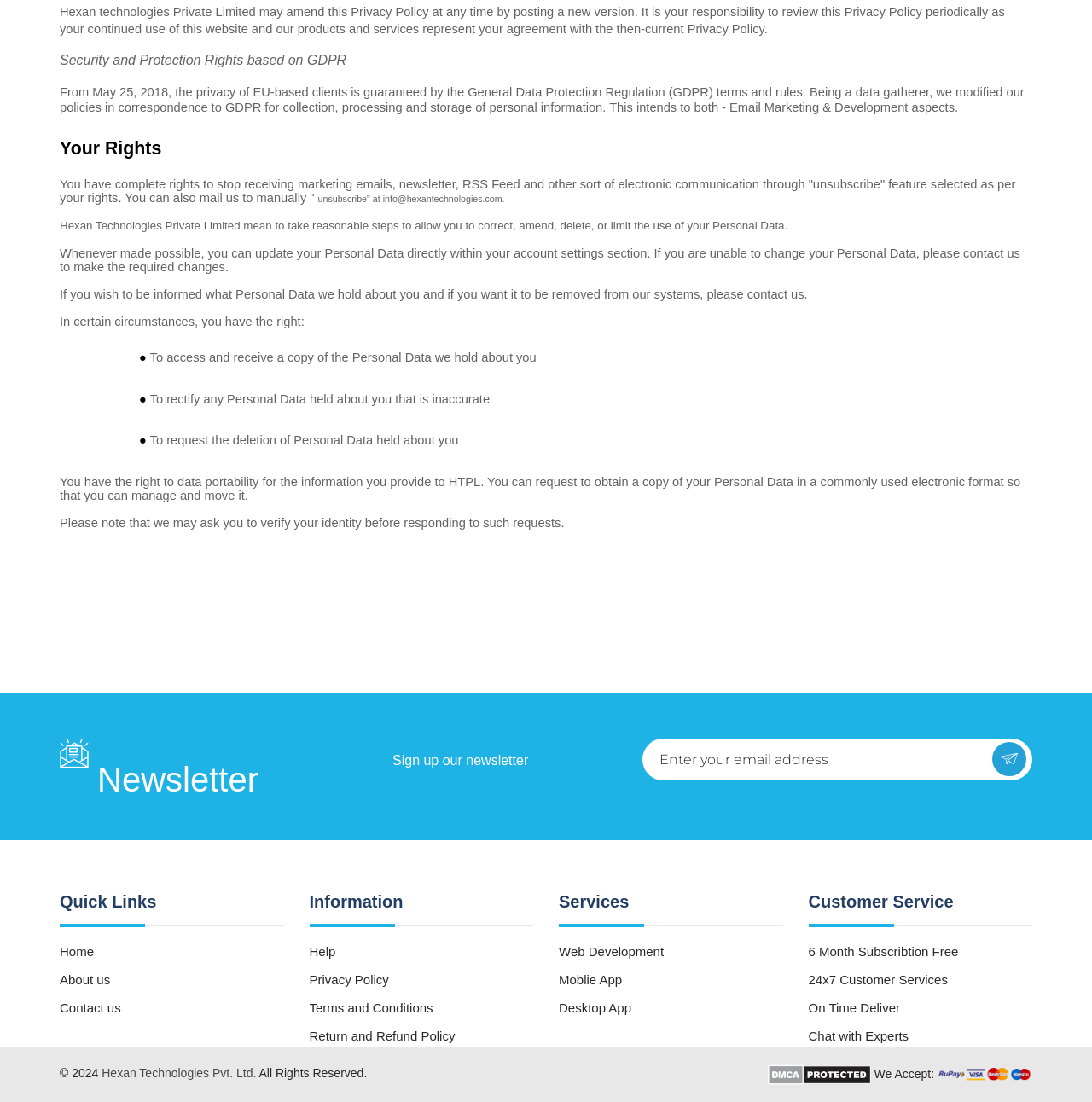What is the copyright year mentioned on the webpage?
Look at the screenshot and give a one-word or phrase answer.

2024